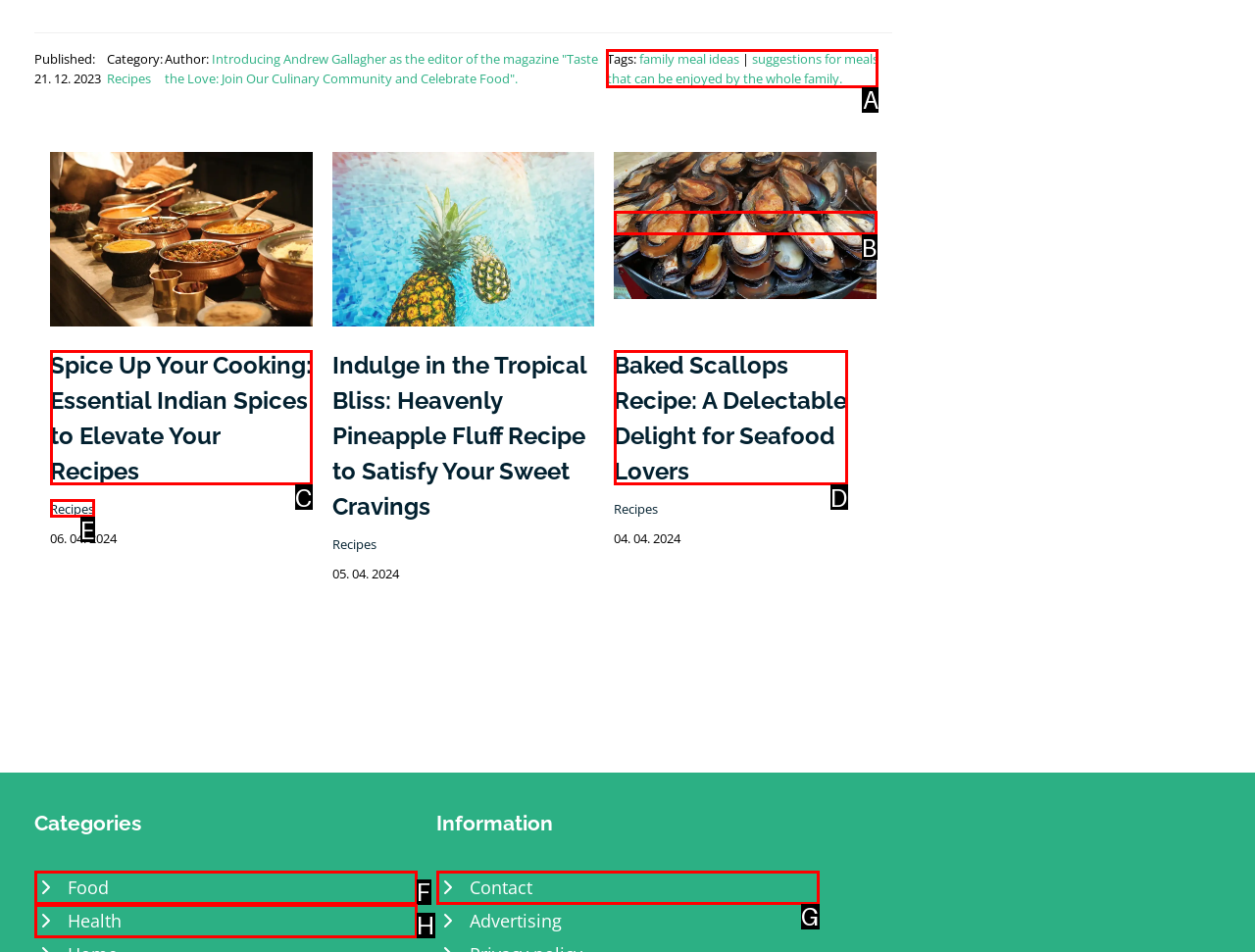Tell me which one HTML element best matches the description: alt="Baked Scallops"
Answer with the option's letter from the given choices directly.

B